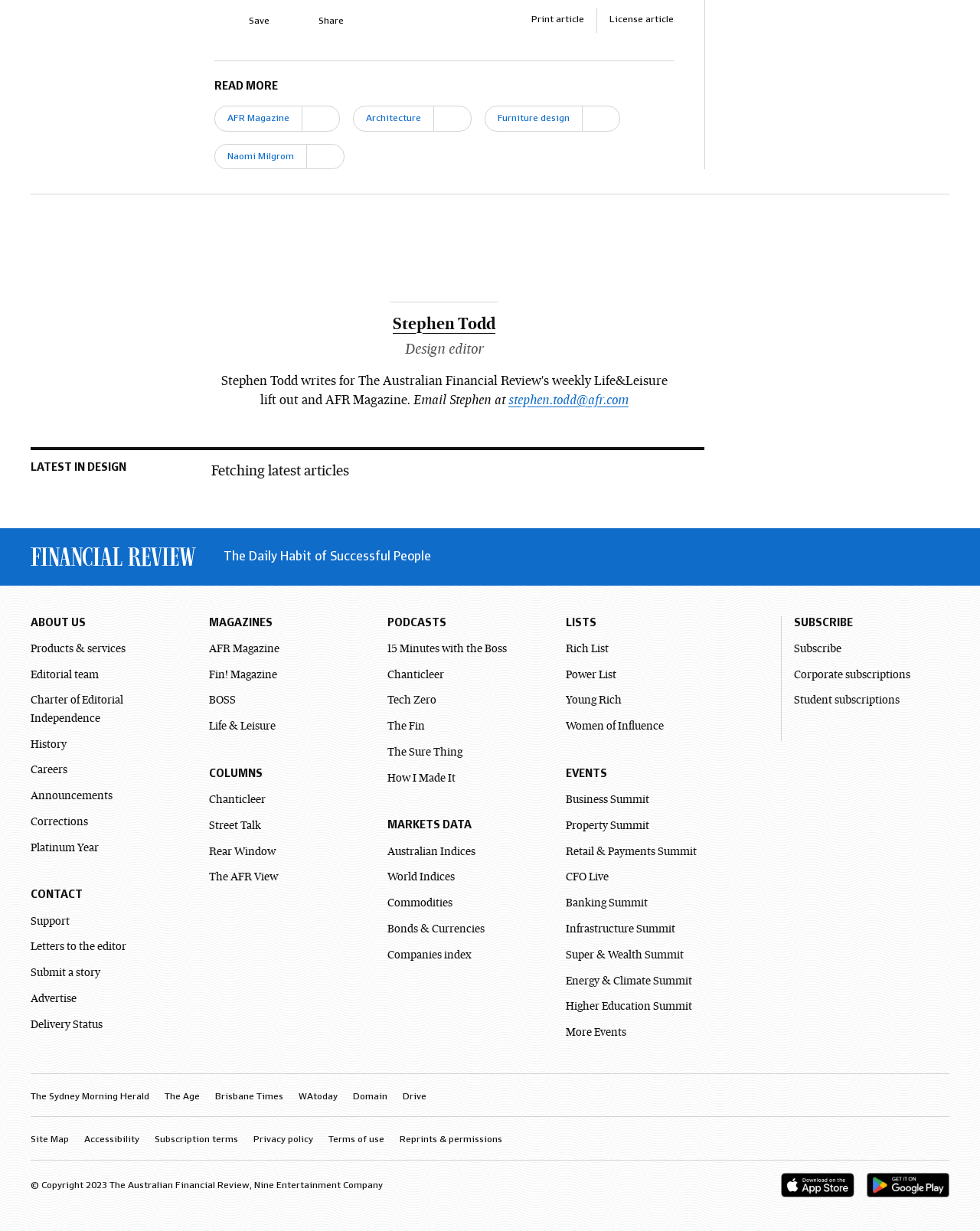Locate the bounding box coordinates of the element's region that should be clicked to carry out the following instruction: "Read the article by Stephen Todd". The coordinates need to be four float numbers between 0 and 1, i.e., [left, top, right, bottom].

[0.401, 0.256, 0.505, 0.272]